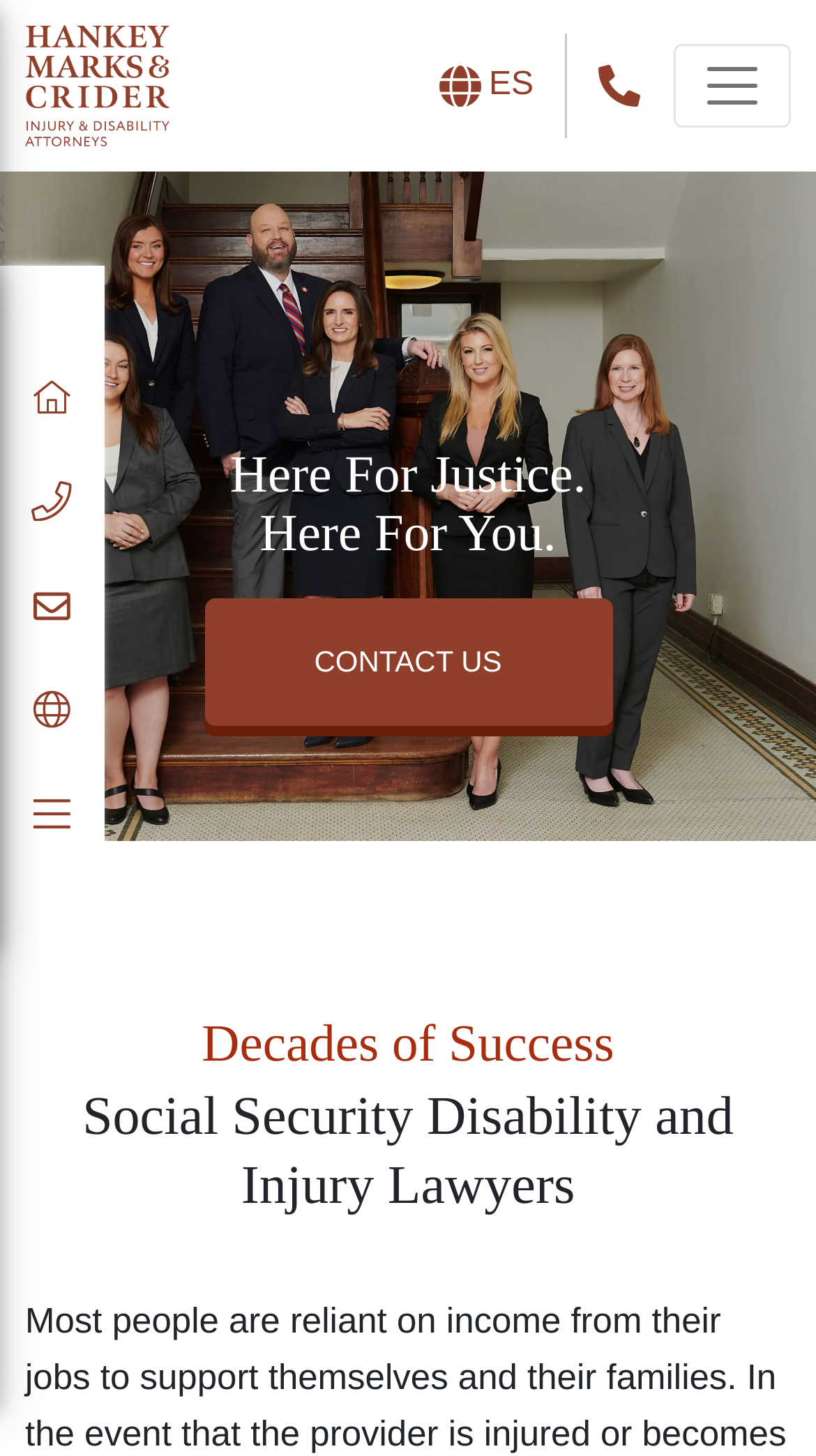Identify the coordinates of the bounding box for the element that must be clicked to accomplish the instruction: "Click the logo".

[0.031, 0.046, 0.208, 0.071]